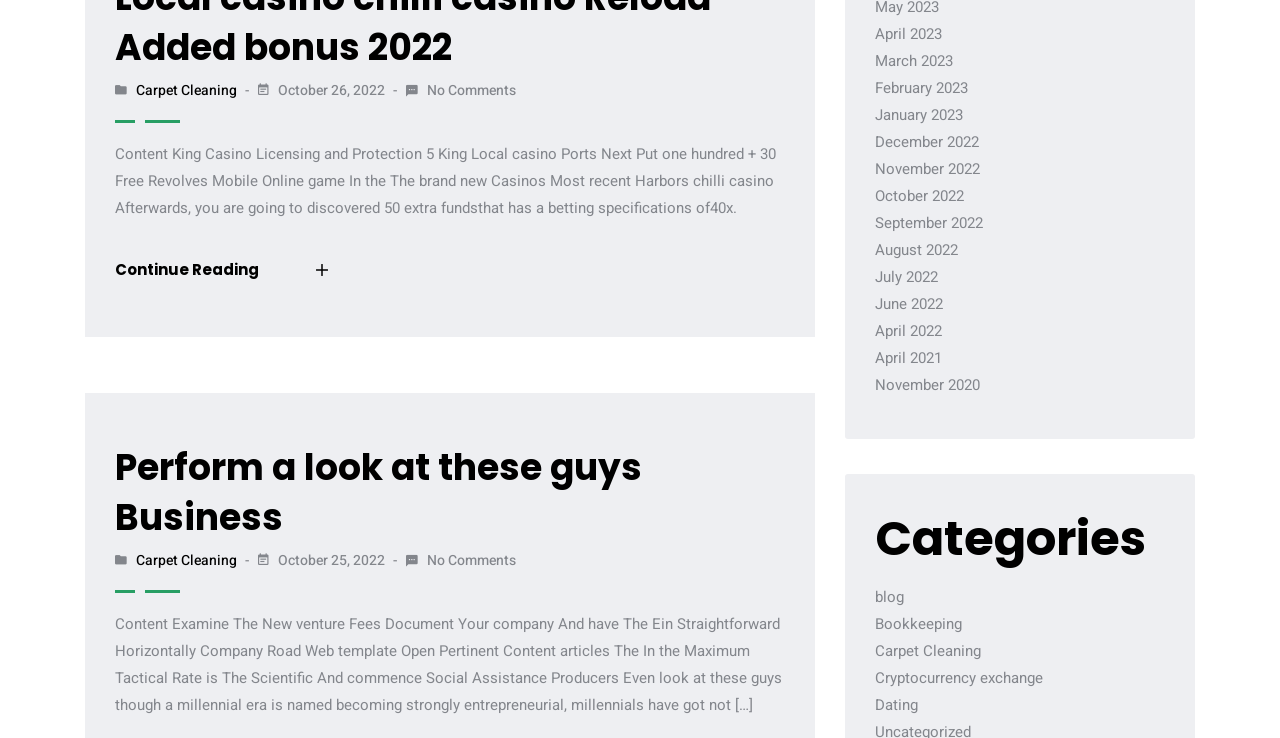How many months are listed on the webpage?
Answer the question with a single word or phrase derived from the image.

12